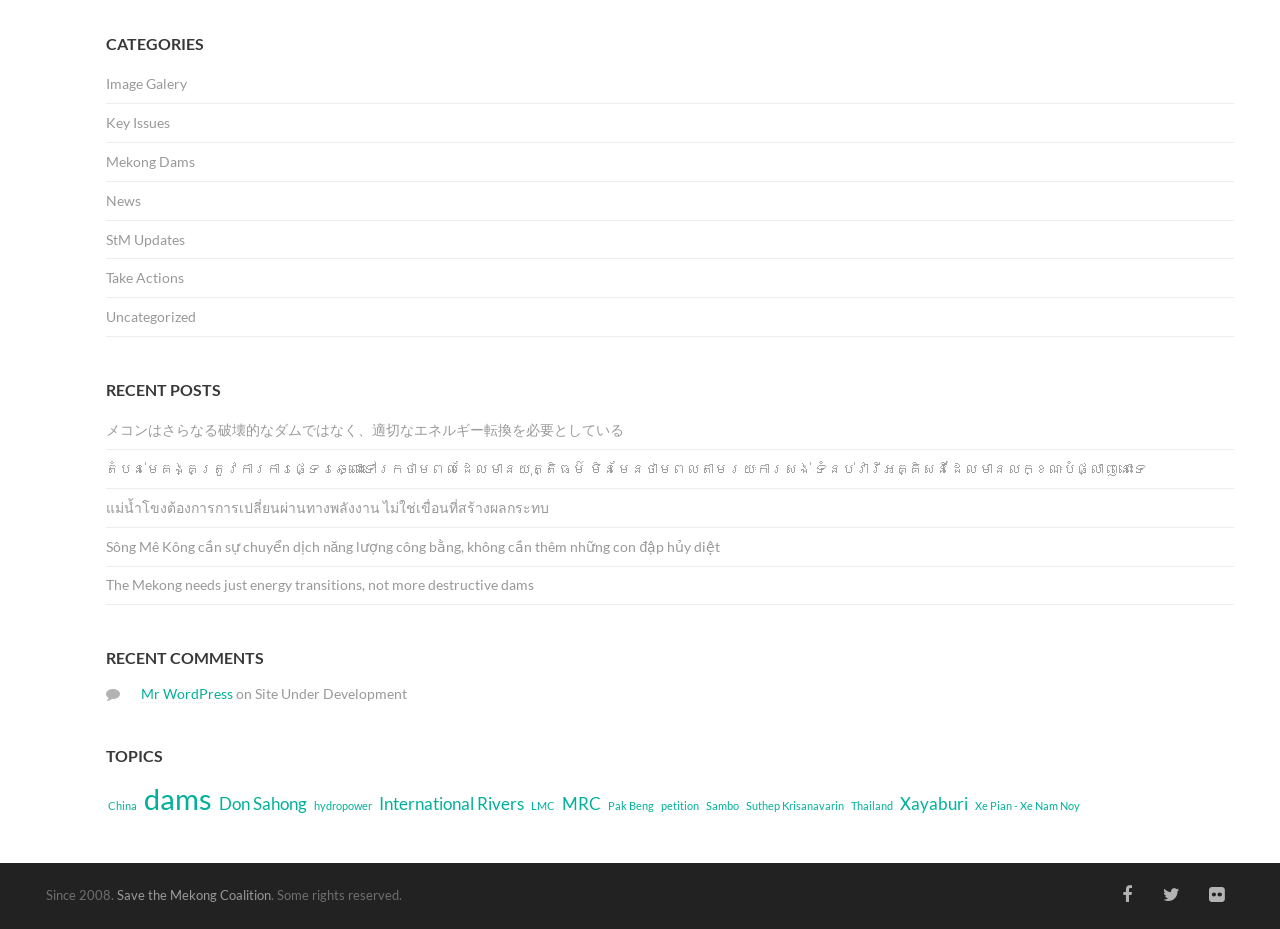Using the information in the image, could you please answer the following question in detail:
How many recent posts are listed on the webpage?

The webpage has a heading 'RECENT POSTS' followed by four links with different titles, indicating that there are four recent posts listed.